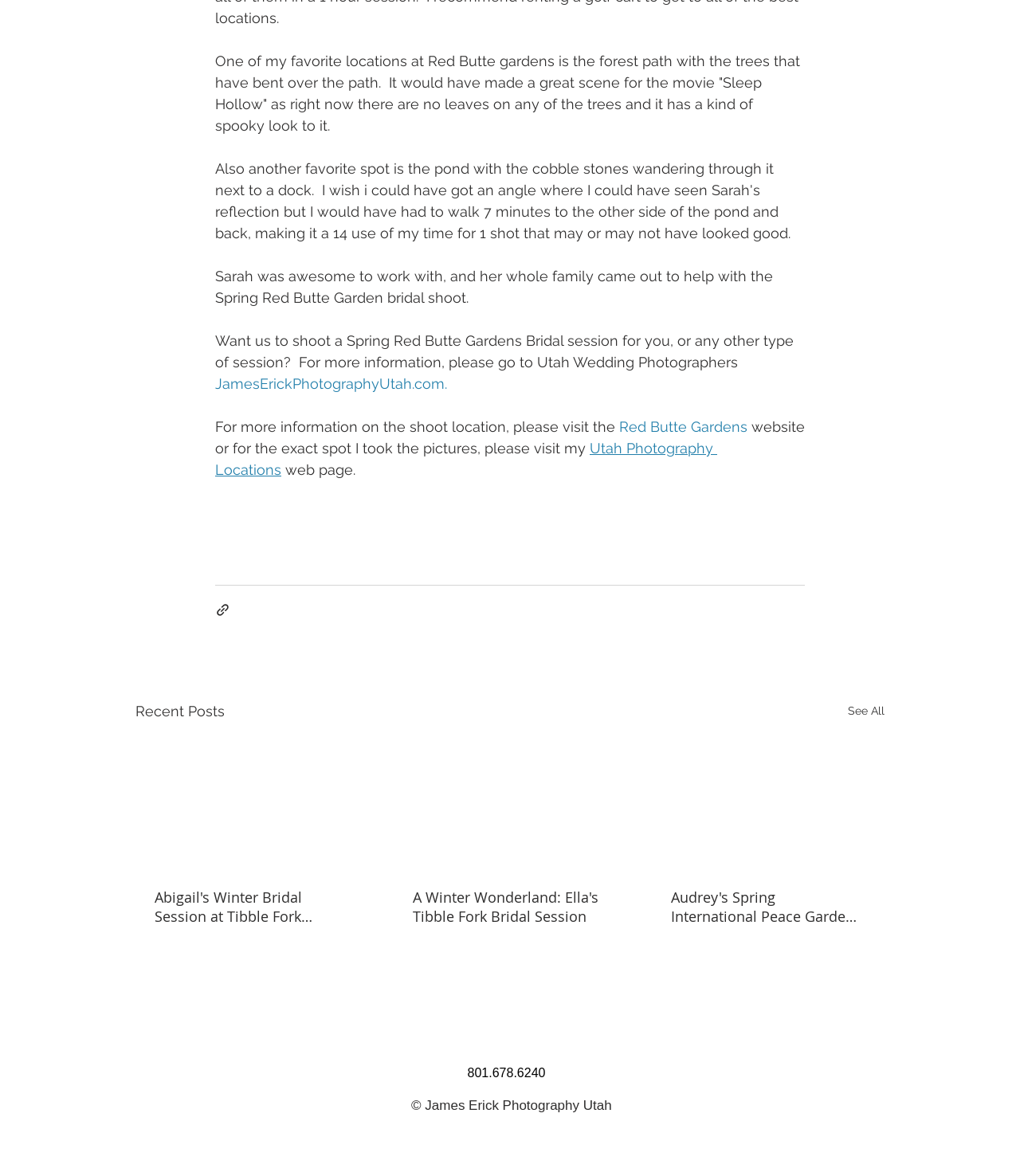Locate the bounding box coordinates for the element described below: "Land and Carbon Lab". The coordinates must be four float values between 0 and 1, formatted as [left, top, right, bottom].

None